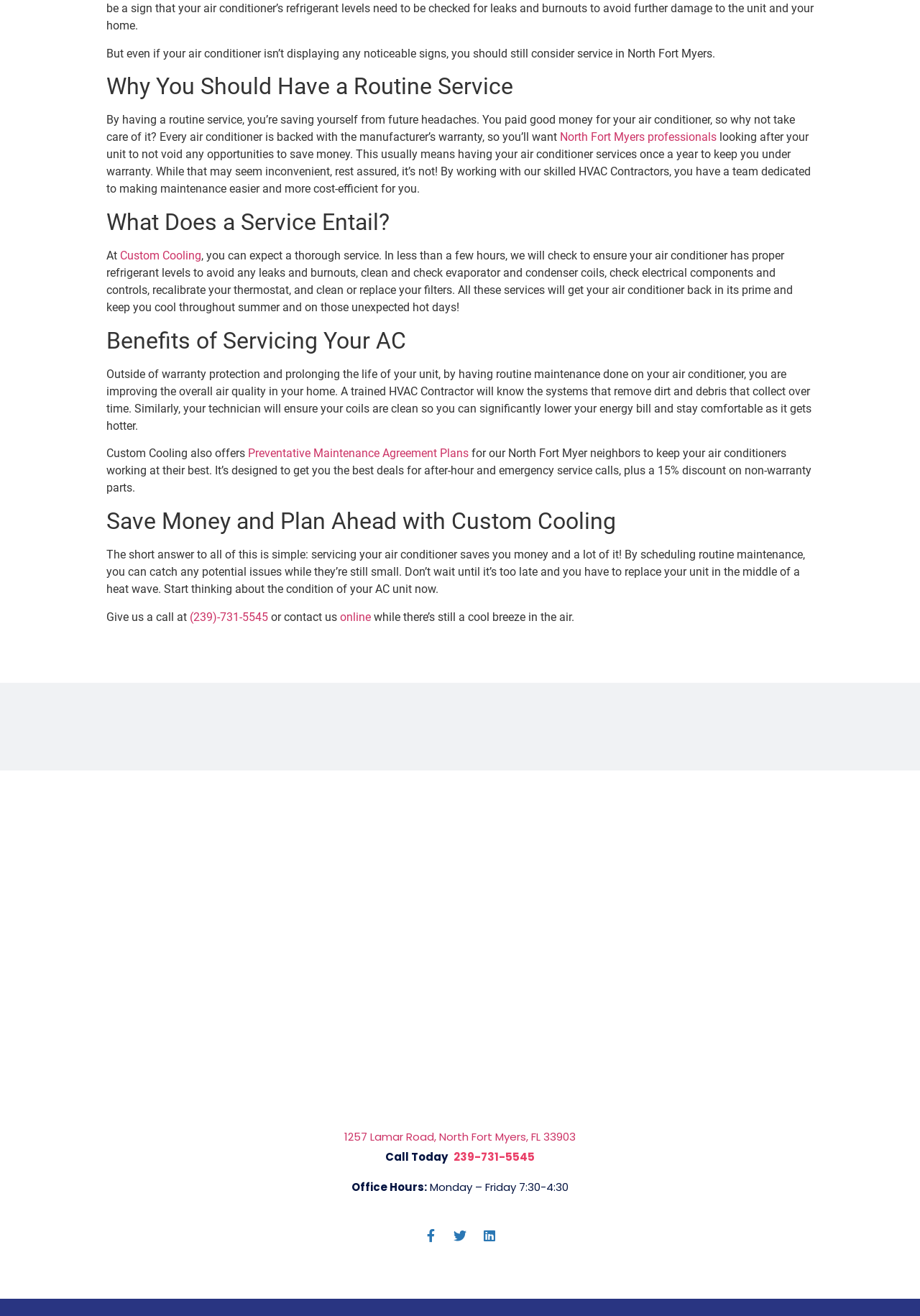Identify the bounding box coordinates for the UI element that matches this description: "Preventative Maintenance Agreement Plans".

[0.27, 0.339, 0.509, 0.35]